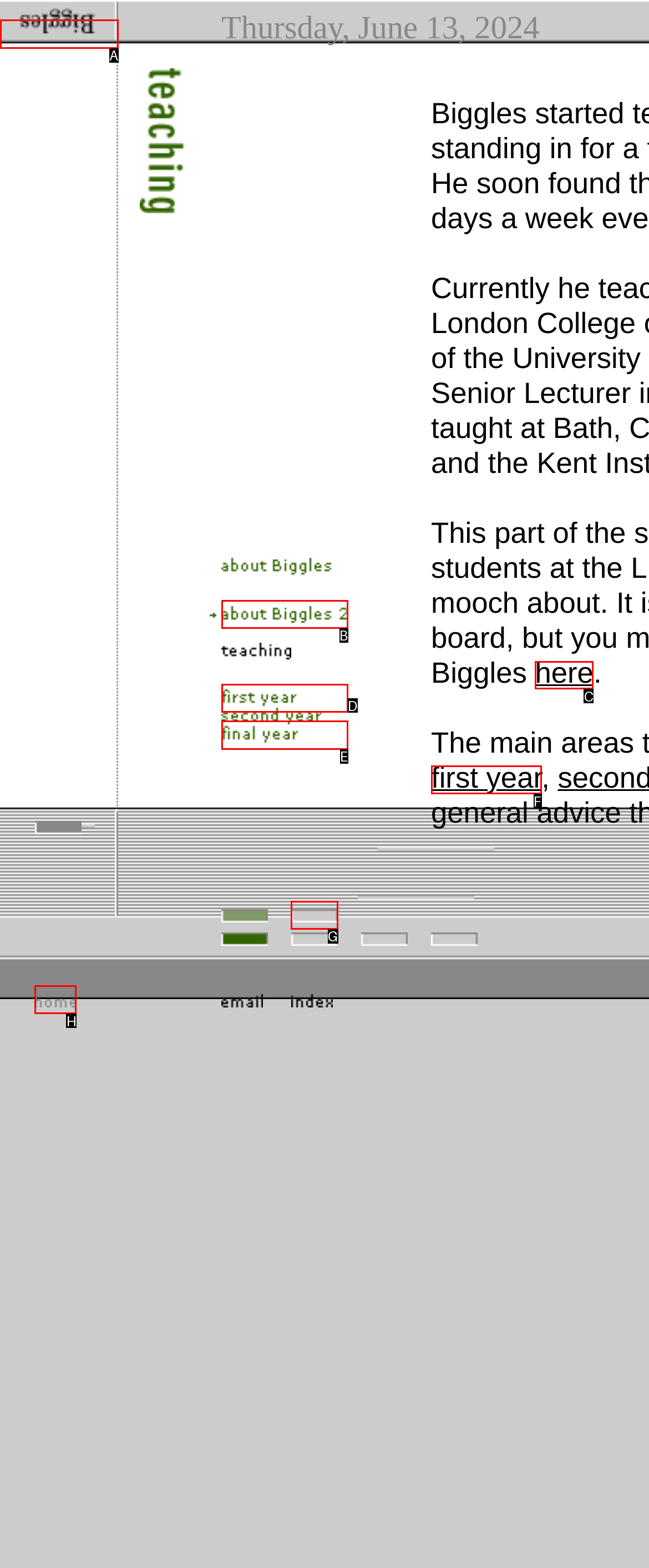From the given choices, identify the element that matches: name="img1"
Answer with the letter of the selected option.

G